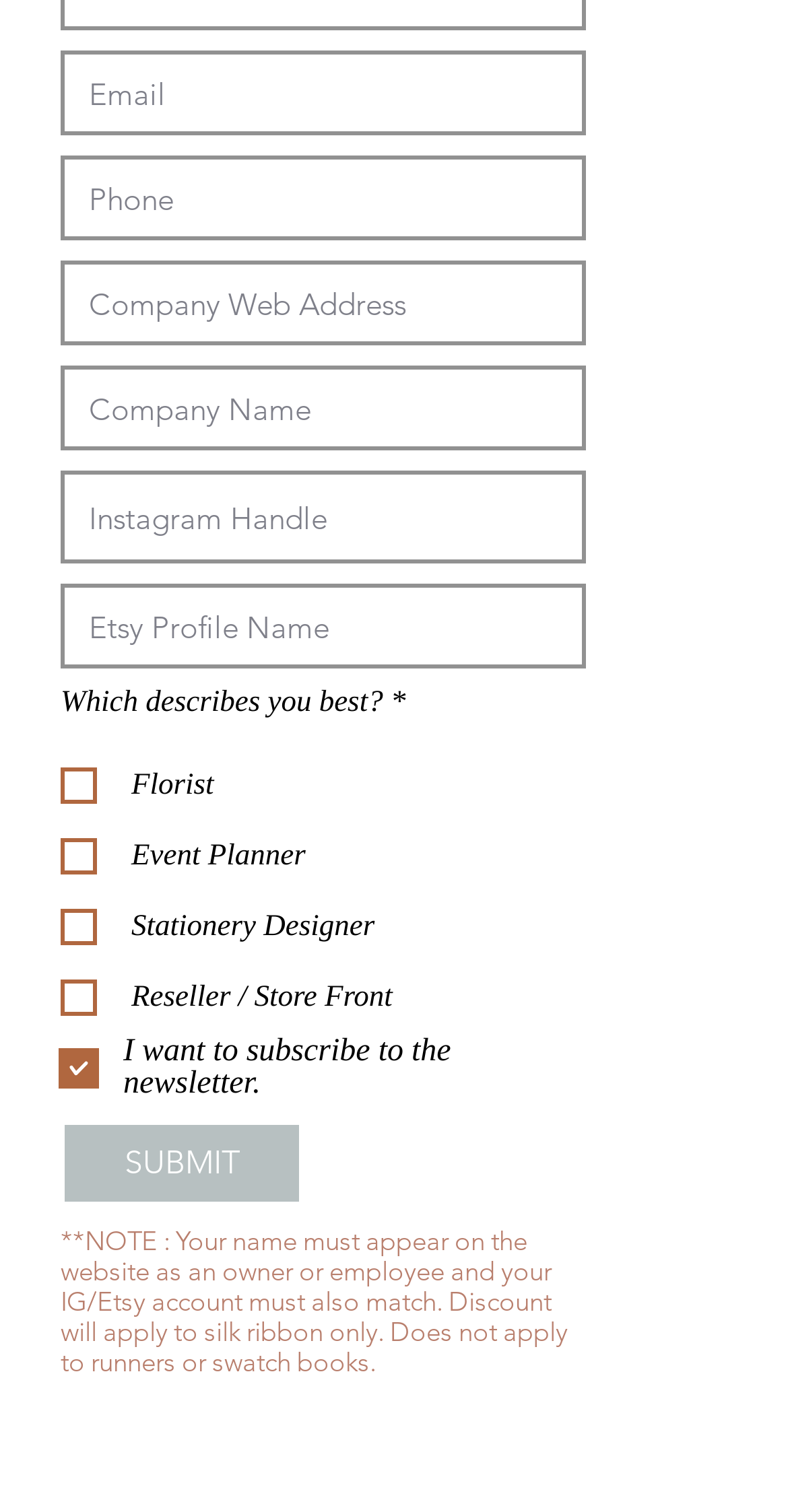How many checkboxes are available for profession selection?
Give a single word or phrase as your answer by examining the image.

4